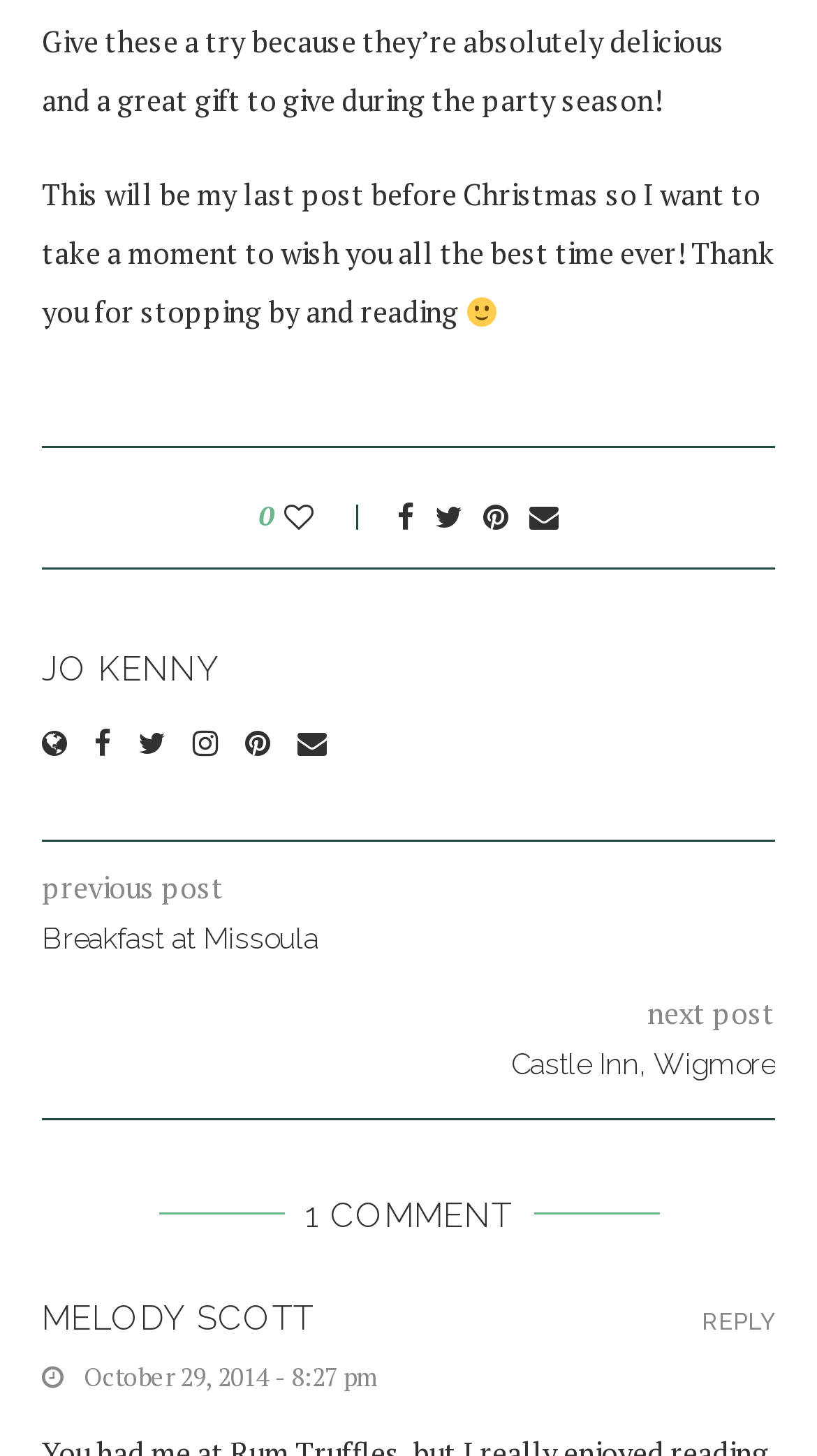Can you find the bounding box coordinates for the element that needs to be clicked to execute this instruction: "Click the 'Like' button"? The coordinates should be given as four float numbers between 0 and 1, i.e., [left, top, right, bottom].

[0.347, 0.341, 0.453, 0.369]